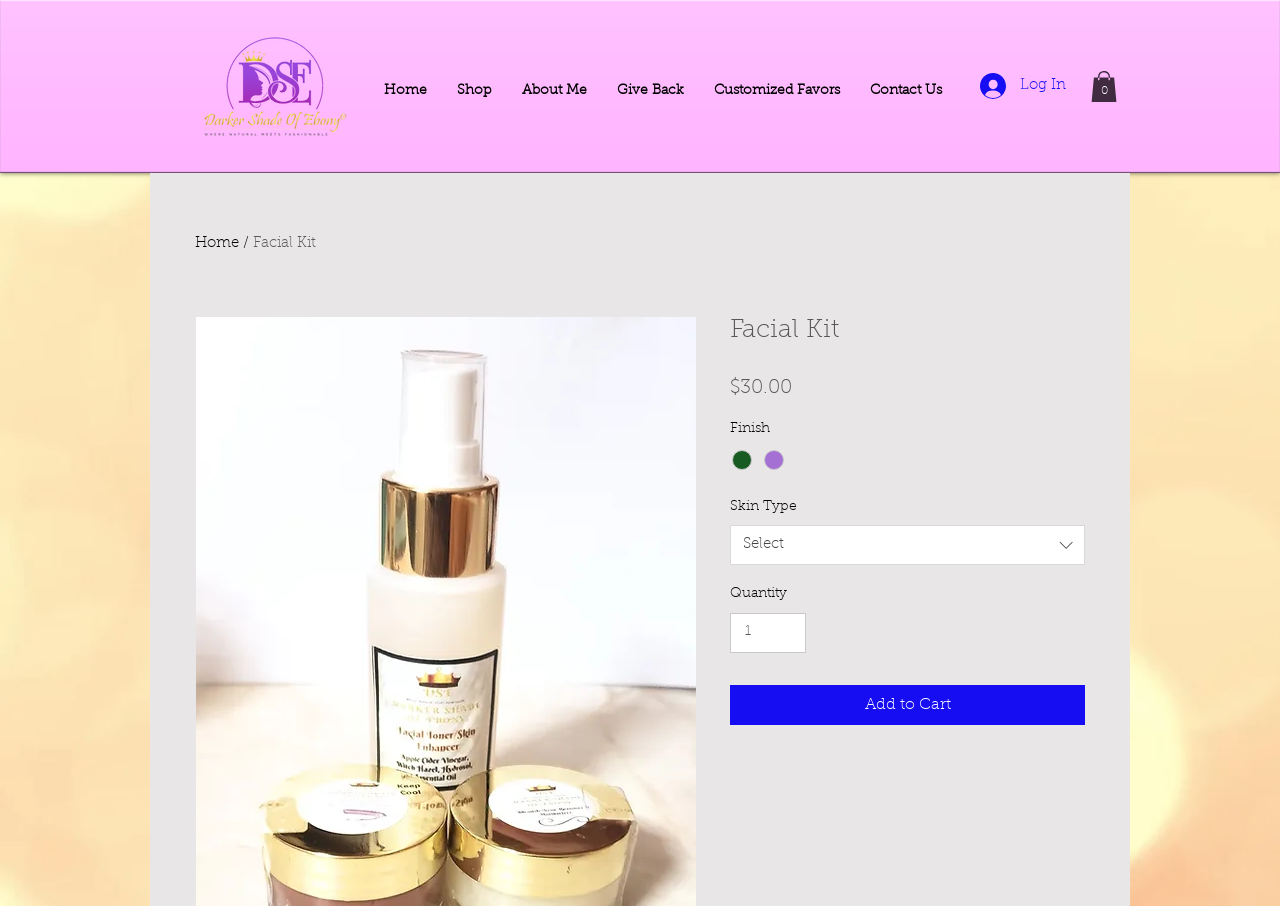What is the price of the Facial Kit?
Based on the image, answer the question with as much detail as possible.

I found the price of the Facial Kit by looking at the text next to the 'Price' label, which is '$30.00'.